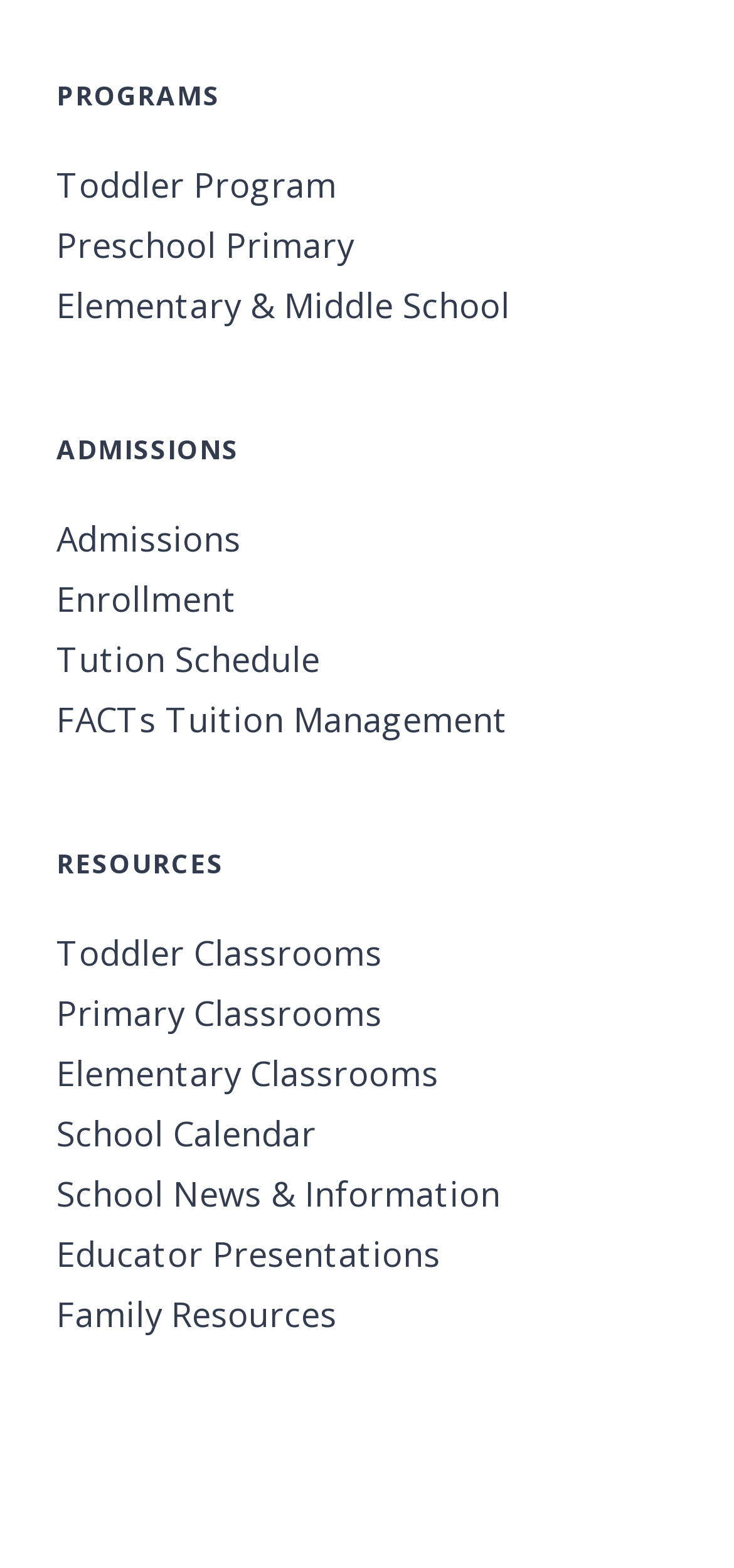Please find the bounding box coordinates of the element that needs to be clicked to perform the following instruction: "View Toddler Program". The bounding box coordinates should be four float numbers between 0 and 1, represented as [left, top, right, bottom].

[0.077, 0.098, 0.923, 0.137]